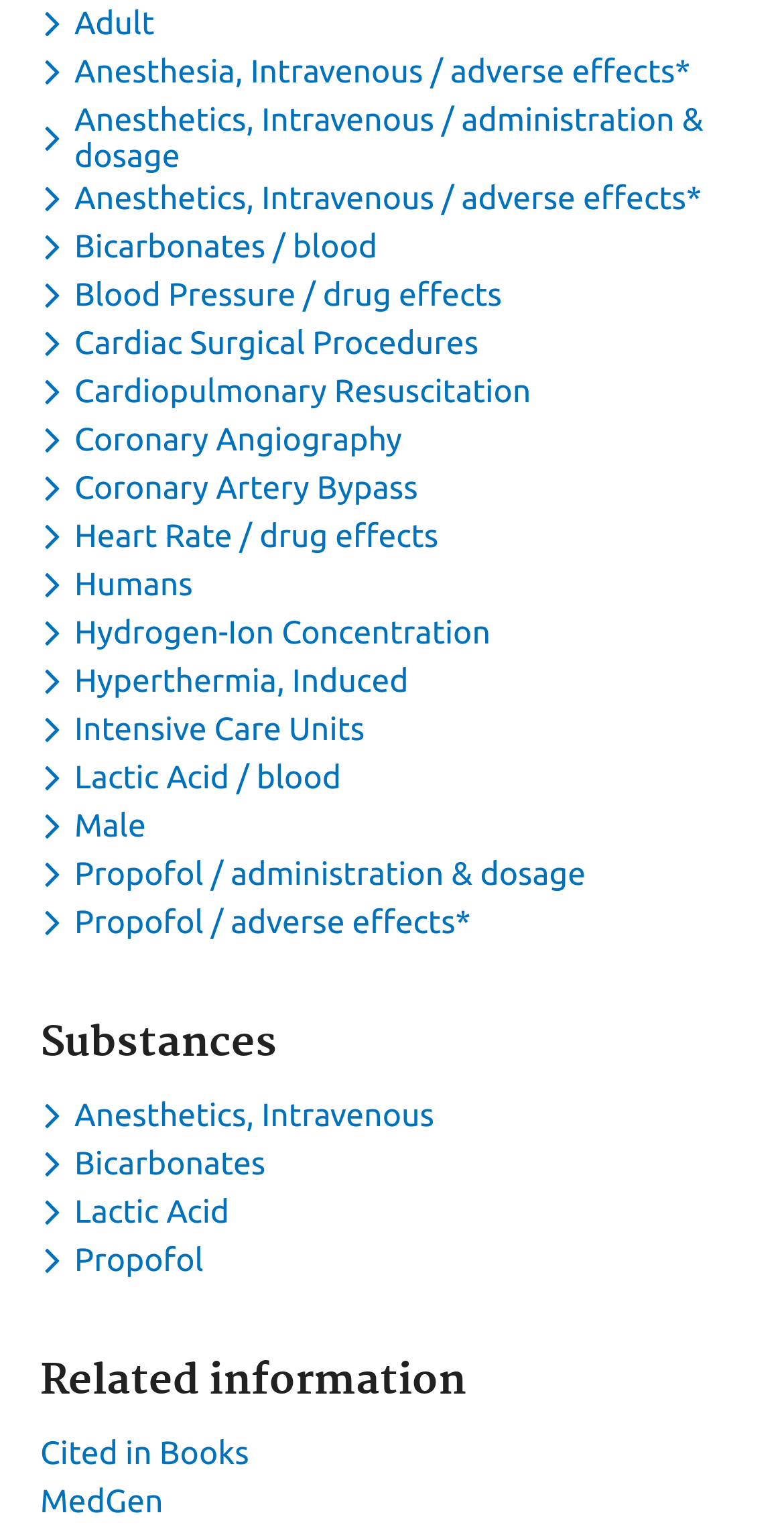Please predict the bounding box coordinates of the element's region where a click is necessary to complete the following instruction: "Toggle dropdown menu for keyword Adult". The coordinates should be represented by four float numbers between 0 and 1, i.e., [left, top, right, bottom].

[0.051, 0.003, 0.21, 0.027]